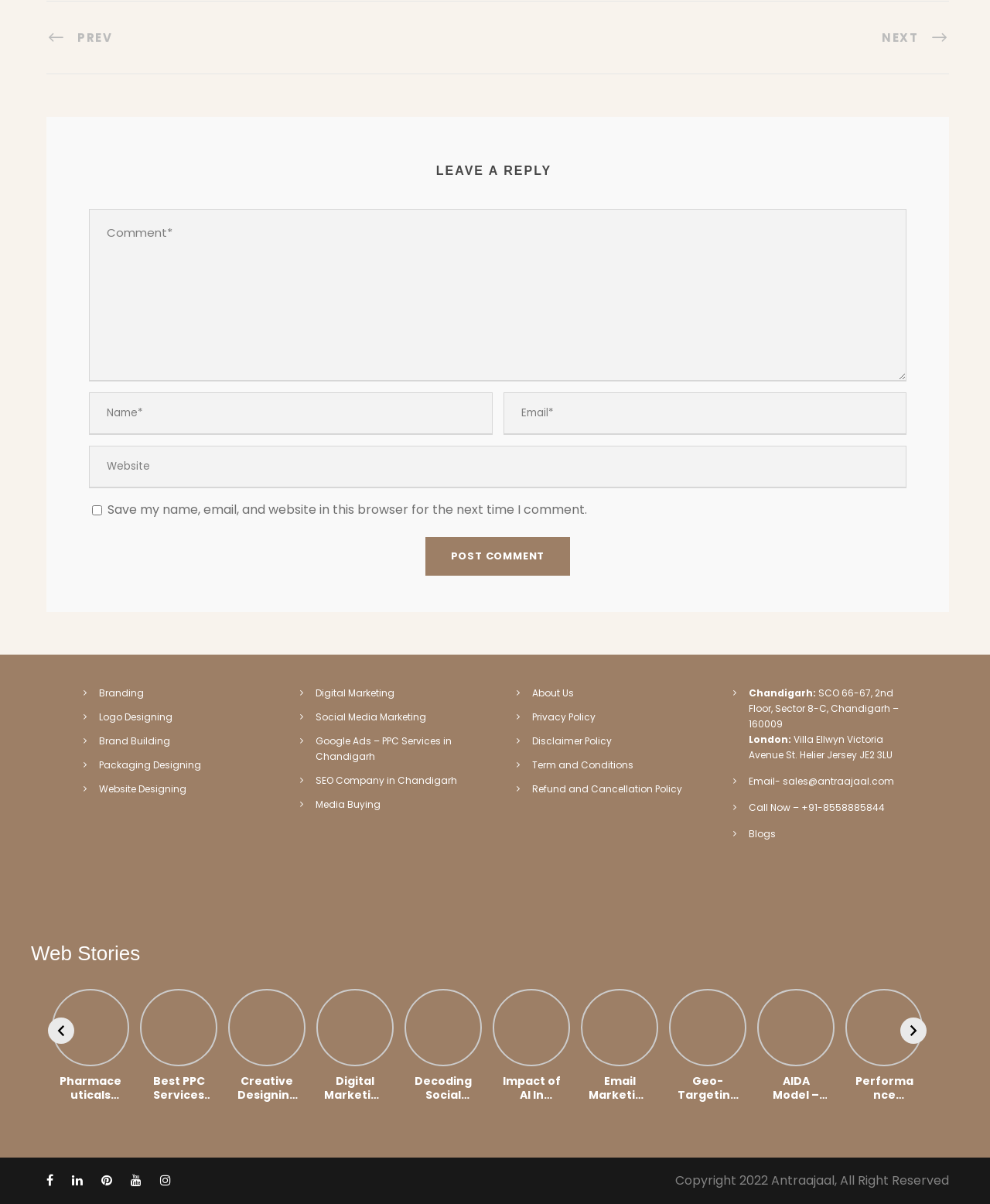Please provide a comprehensive response to the question below by analyzing the image: 
What is the location of the company's office in Chandigarh?

The company's office in Chandigarh is located at SCO 66-67, 2nd Floor, Sector 8-C, Chandigarh – 160009, as mentioned in the contact information section of the webpage.